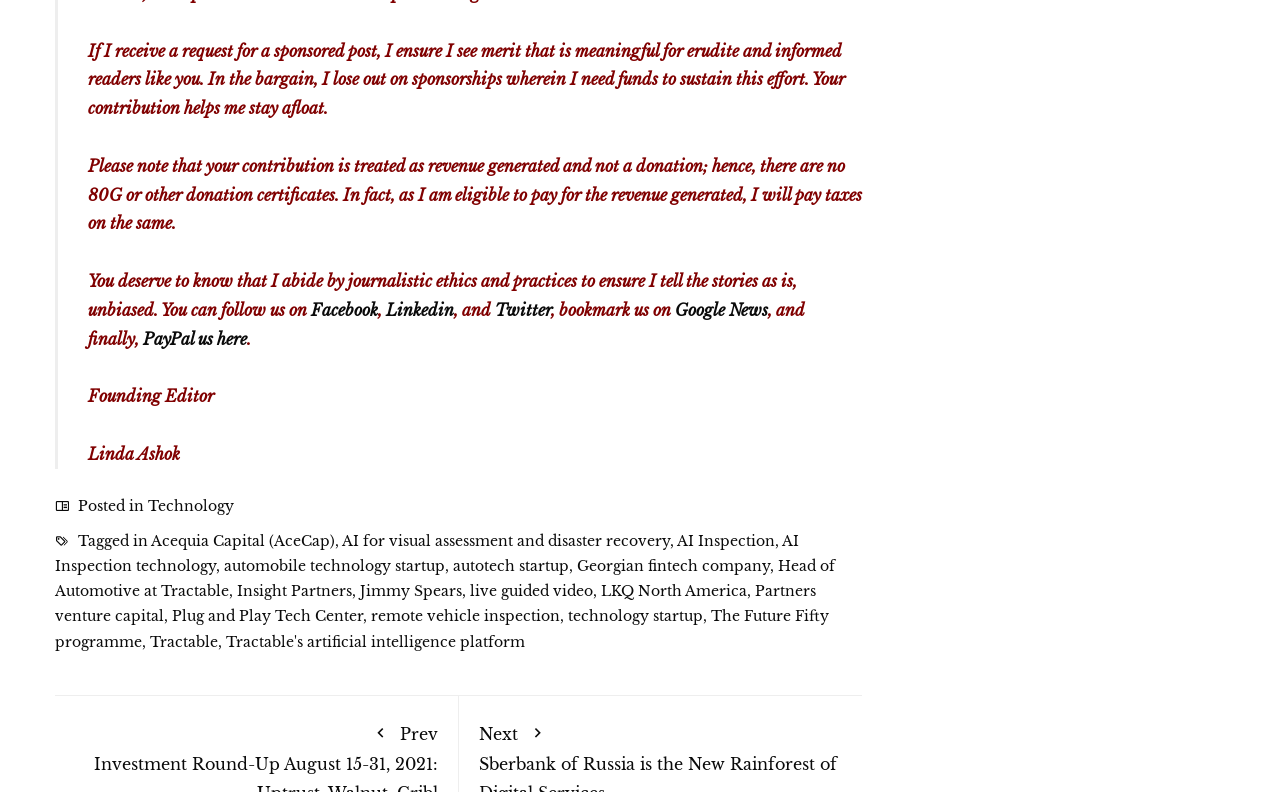Identify the bounding box coordinates for the element that needs to be clicked to fulfill this instruction: "Pay via PayPal". Provide the coordinates in the format of four float numbers between 0 and 1: [left, top, right, bottom].

[0.112, 0.415, 0.193, 0.44]